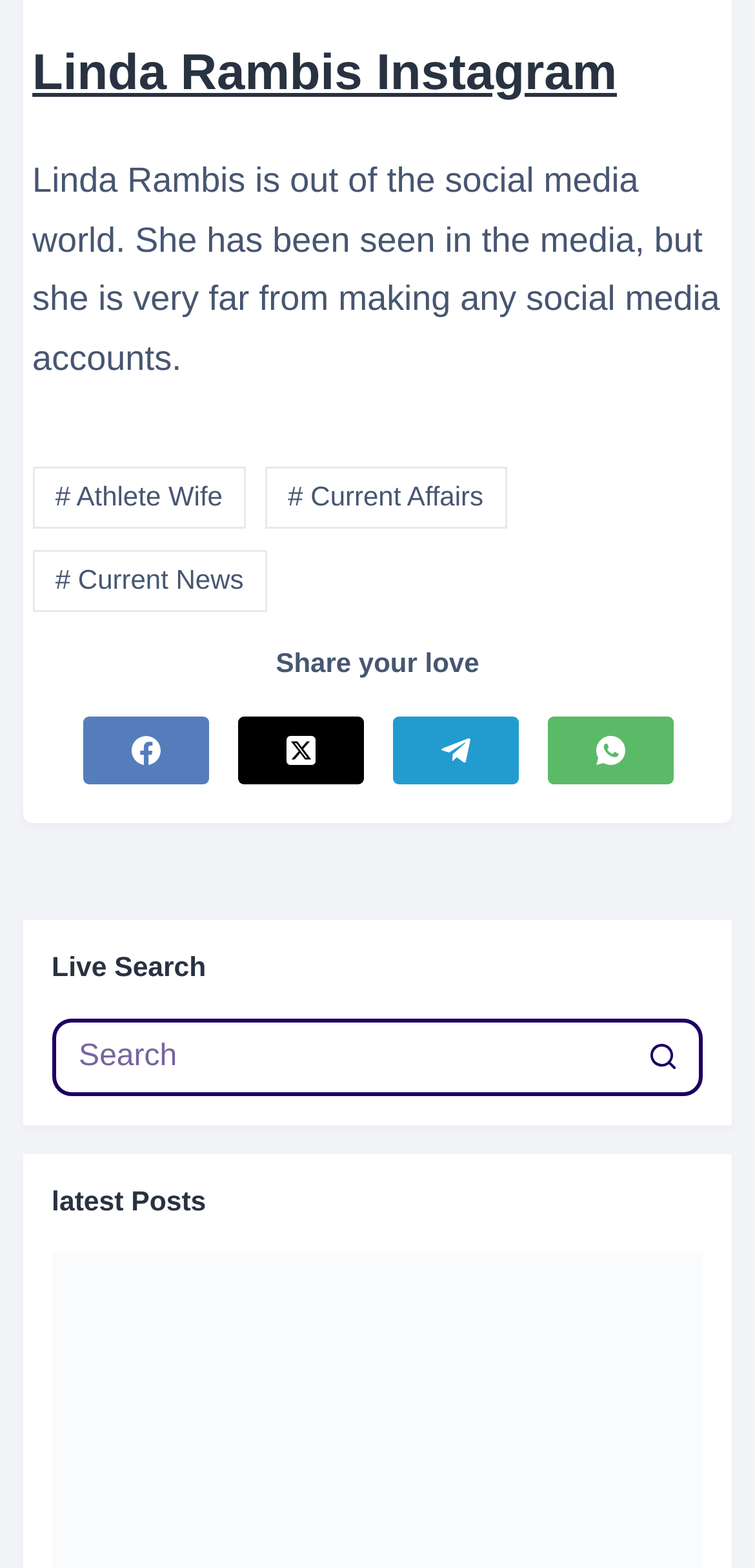Find the bounding box coordinates of the clickable element required to execute the following instruction: "Search on Twitter". Provide the coordinates as four float numbers between 0 and 1, i.e., [left, top, right, bottom].

[0.314, 0.457, 0.481, 0.5]